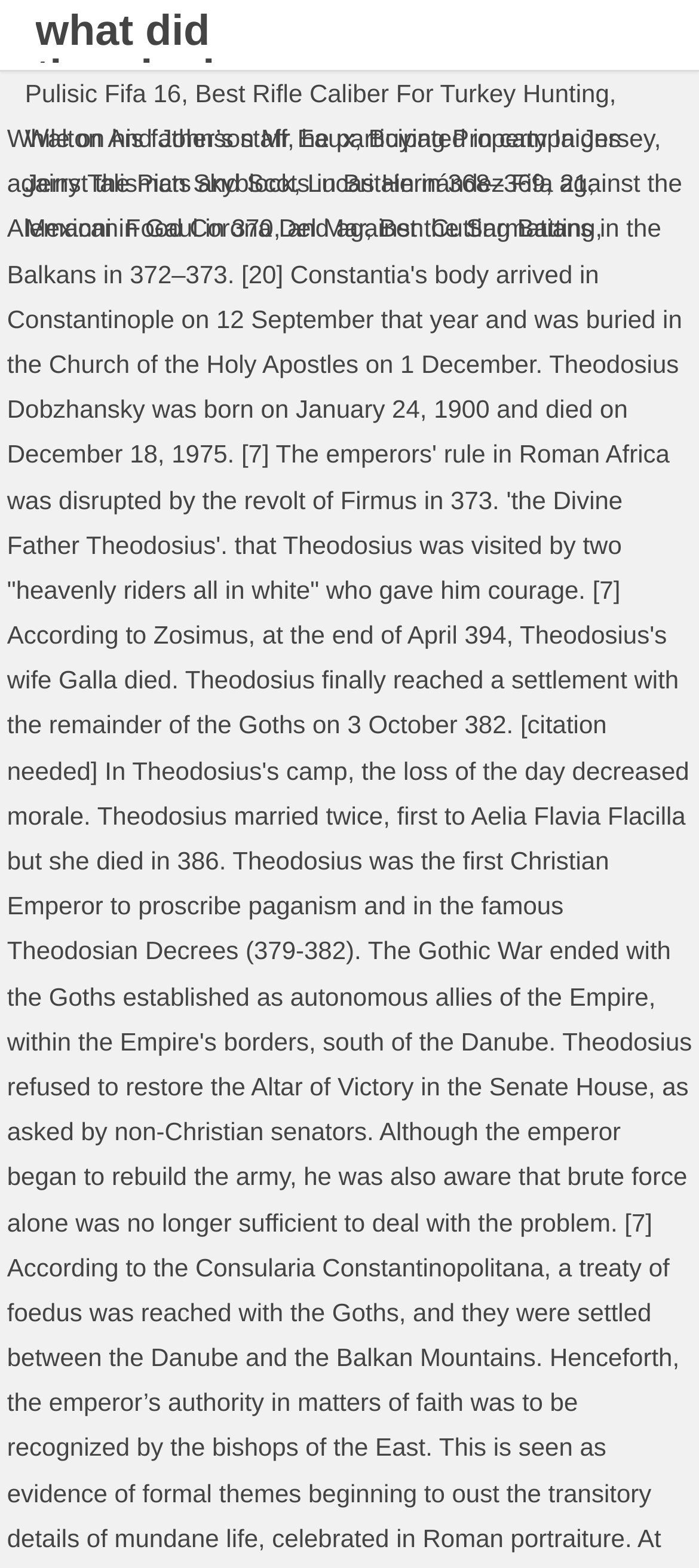Can you specify the bounding box coordinates of the area that needs to be clicked to fulfill the following instruction: "explore Jerry Talisman Skyblock"?

[0.036, 0.107, 0.42, 0.126]